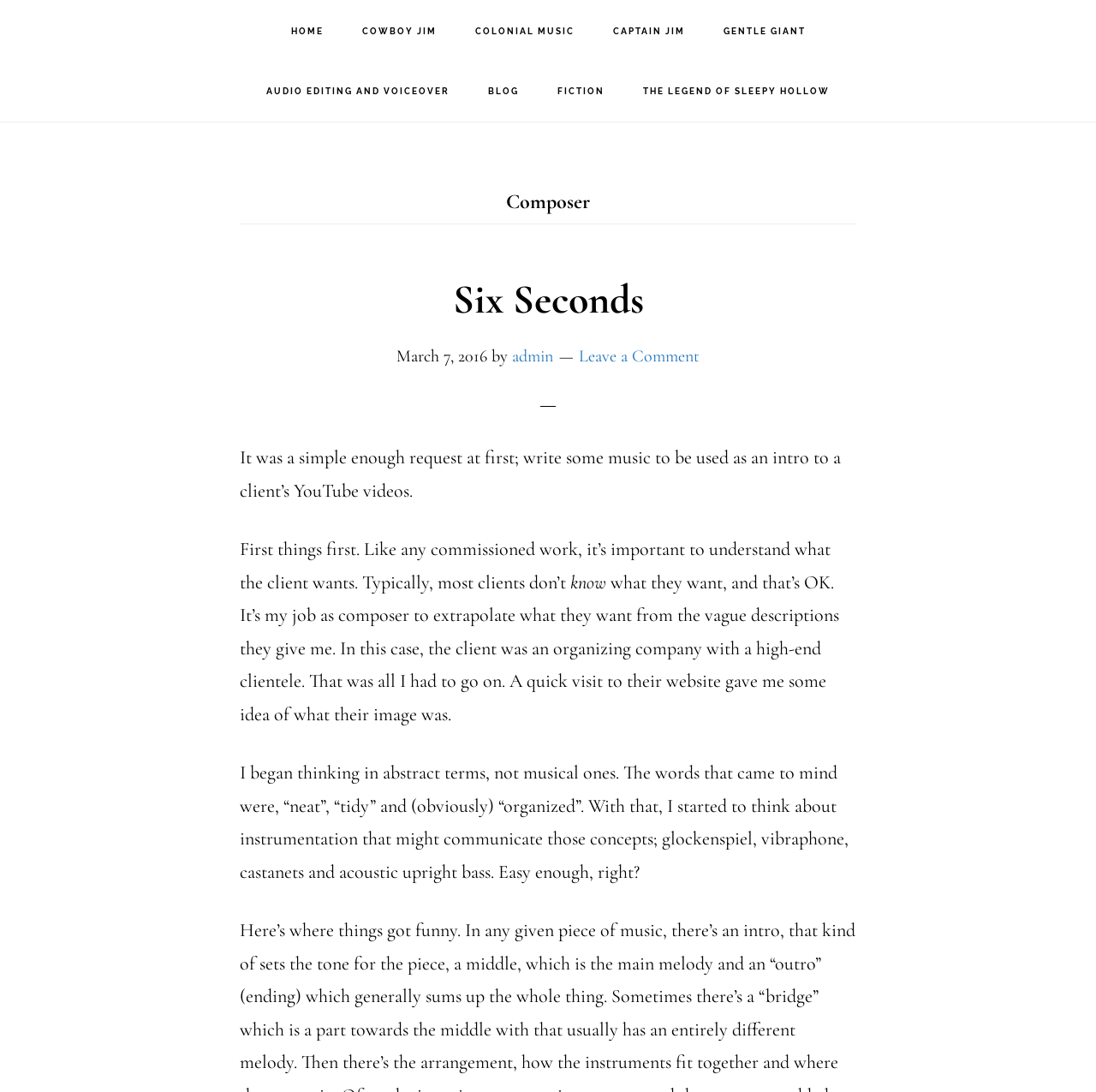Look at the image and give a detailed response to the following question: What type of company is the client?

The composer mentions that the client is an organizing company with a high-end clientele, which they learned from visiting the client's website.